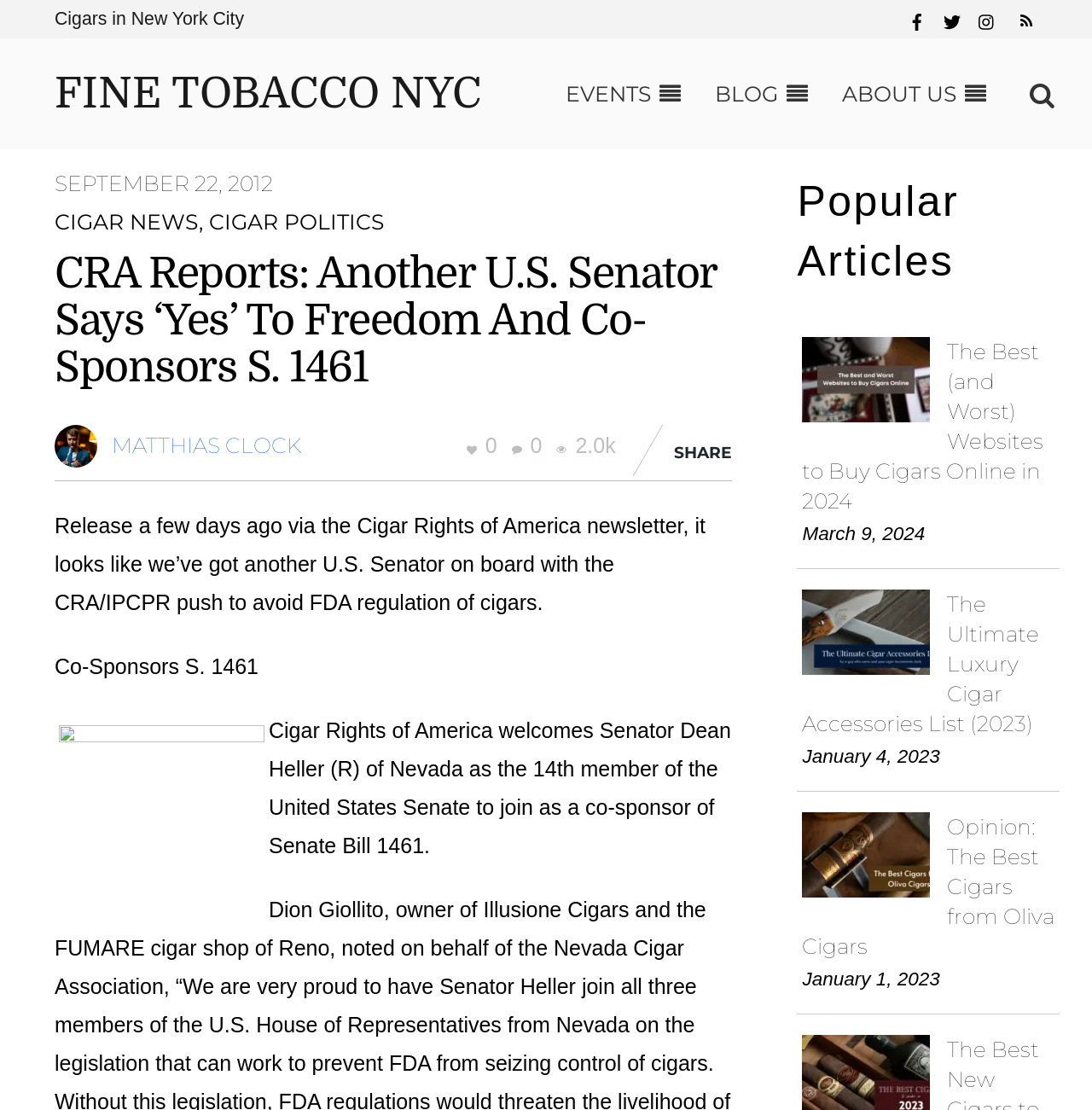Identify the bounding box coordinates of the region I need to click to complete this instruction: "Share the article".

[0.617, 0.39, 0.67, 0.425]